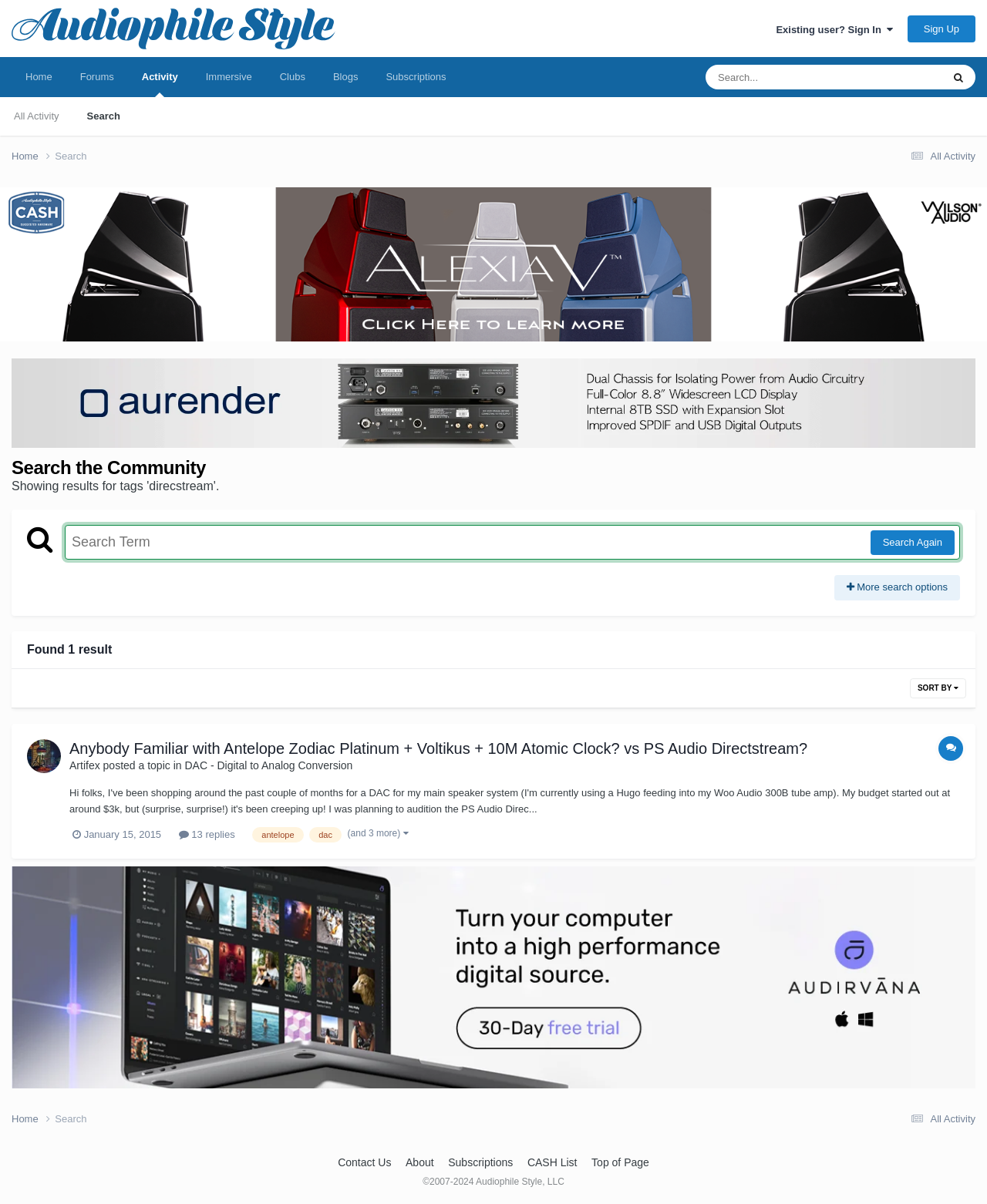Can you specify the bounding box coordinates for the region that should be clicked to fulfill this instruction: "Filter search results".

[0.922, 0.563, 0.979, 0.58]